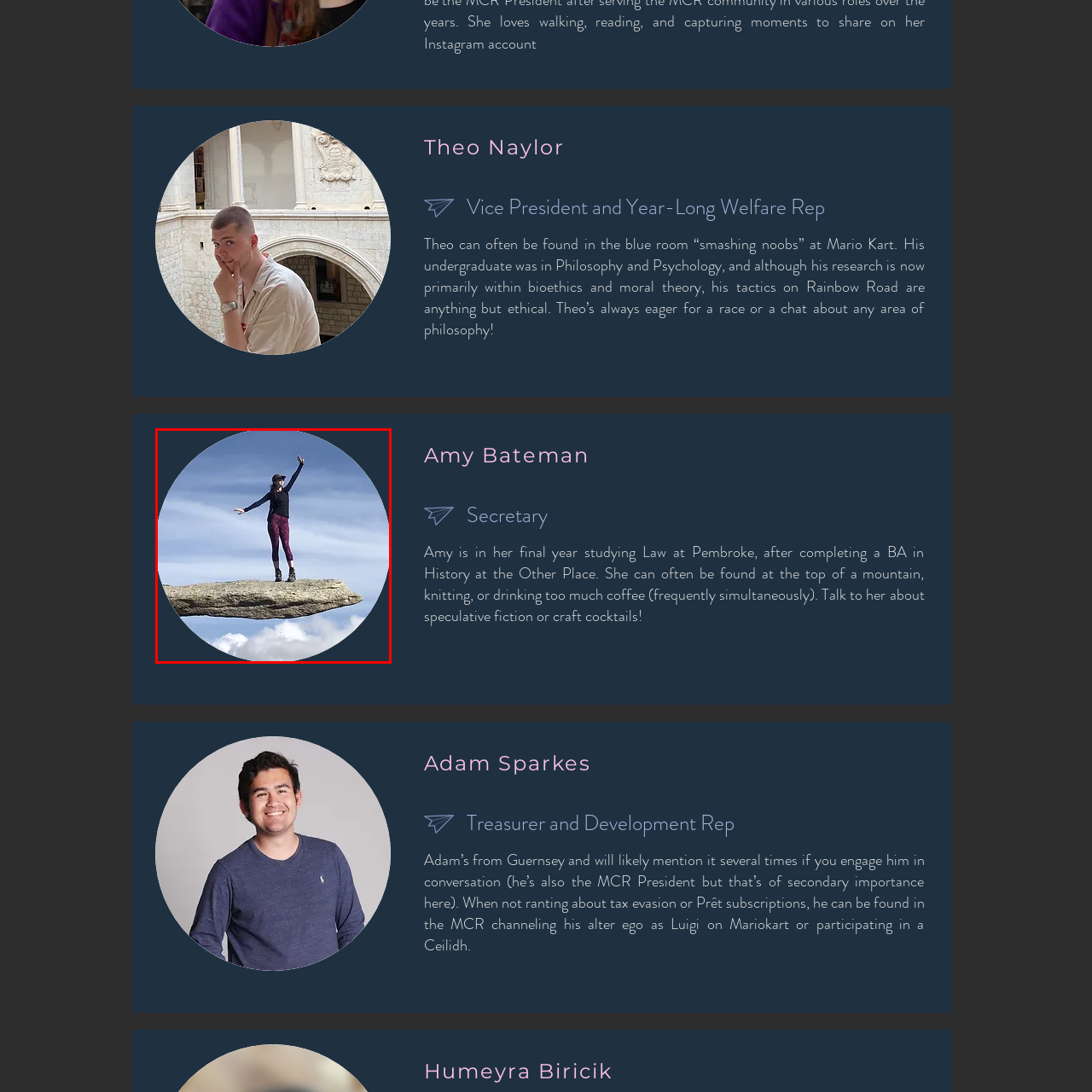What is the woman's name?
Direct your attention to the image marked by the red bounding box and provide a detailed answer based on the visual details available.

The caption identifies the woman in the image as Amy Bateman, a final-year Law student at Pembroke, known for her adventurous nature and love for the outdoors.